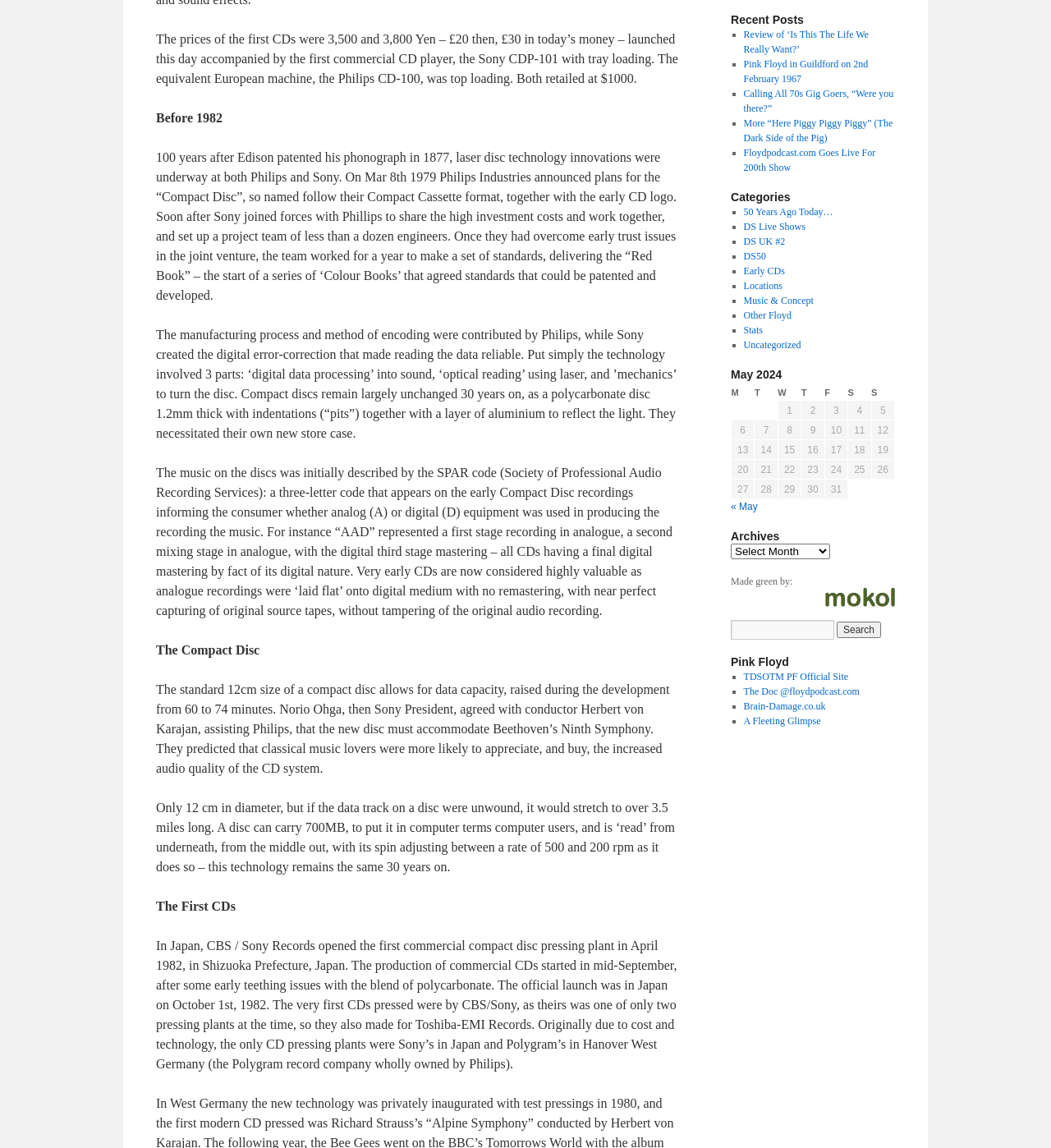Calculate the bounding box coordinates for the UI element based on the following description: "Brain-Damage.co.uk". Ensure the coordinates are four float numbers between 0 and 1, i.e., [left, top, right, bottom].

[0.707, 0.61, 0.786, 0.62]